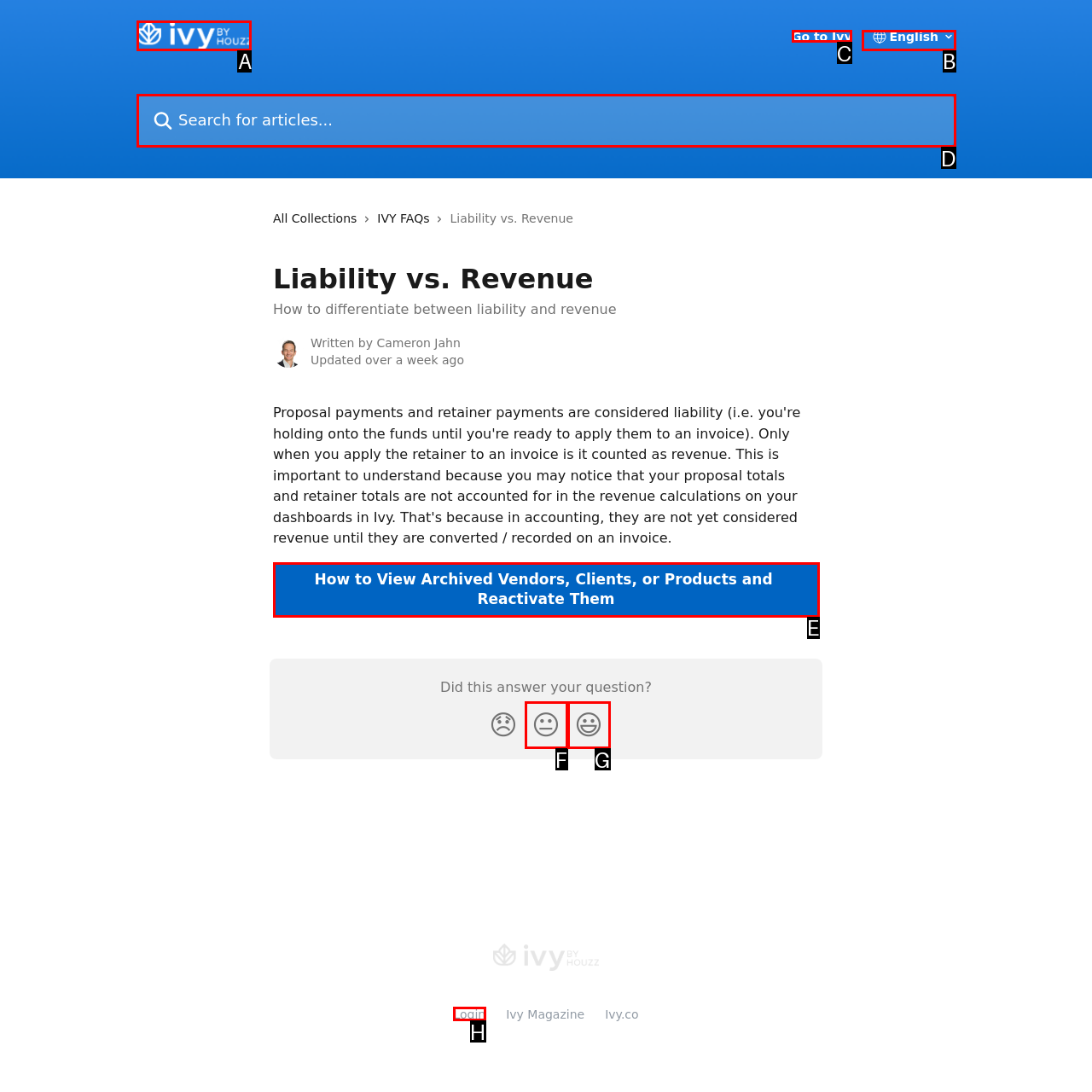To complete the task: Go to Ivy, which option should I click? Answer with the appropriate letter from the provided choices.

C